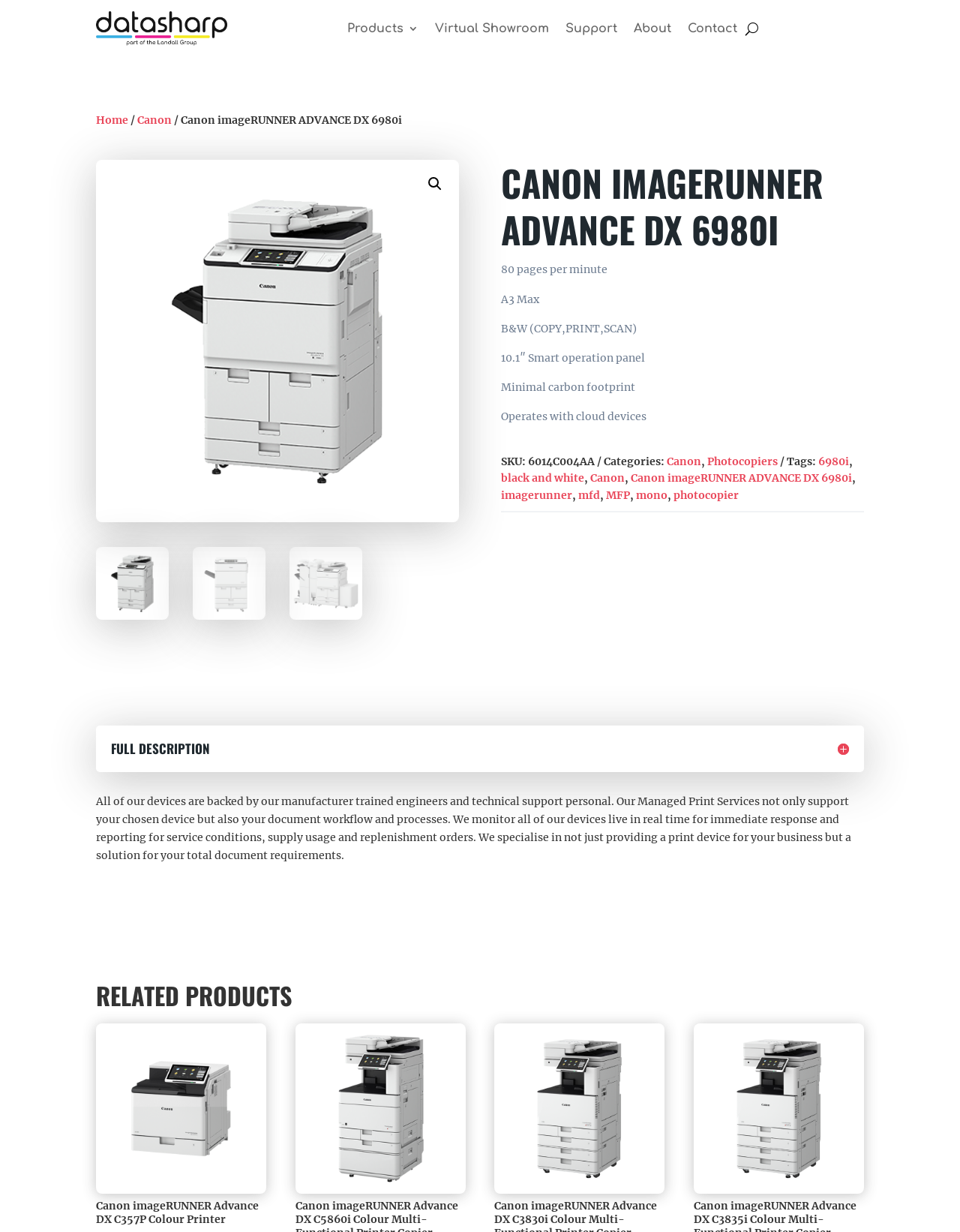Identify the webpage's primary heading and generate its text.

CANON IMAGERUNNER ADVANCE DX 6980I